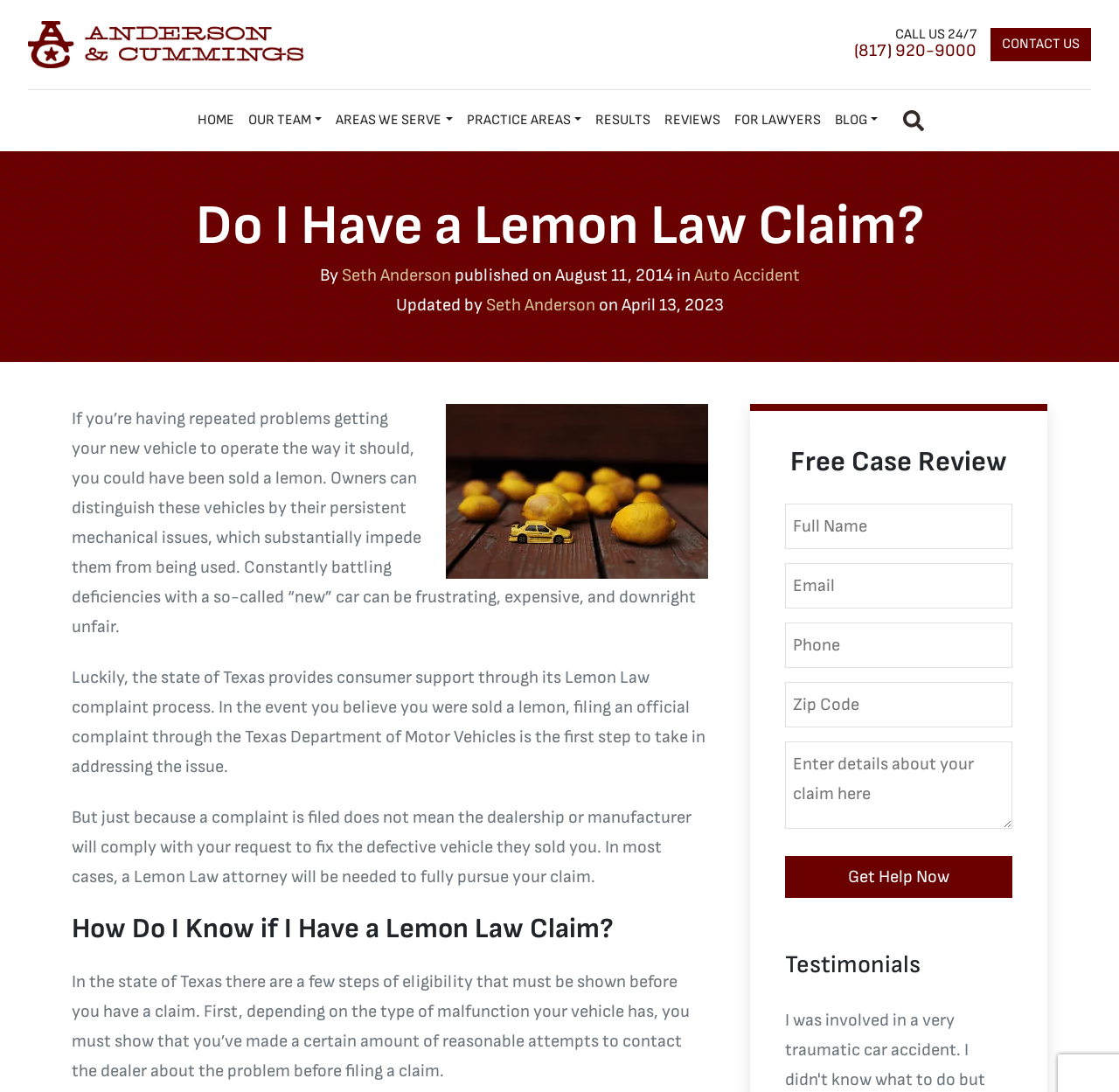Kindly determine the bounding box coordinates for the area that needs to be clicked to execute this instruction: "Fill in the 'Free Case Review' form".

[0.702, 0.461, 0.905, 0.503]